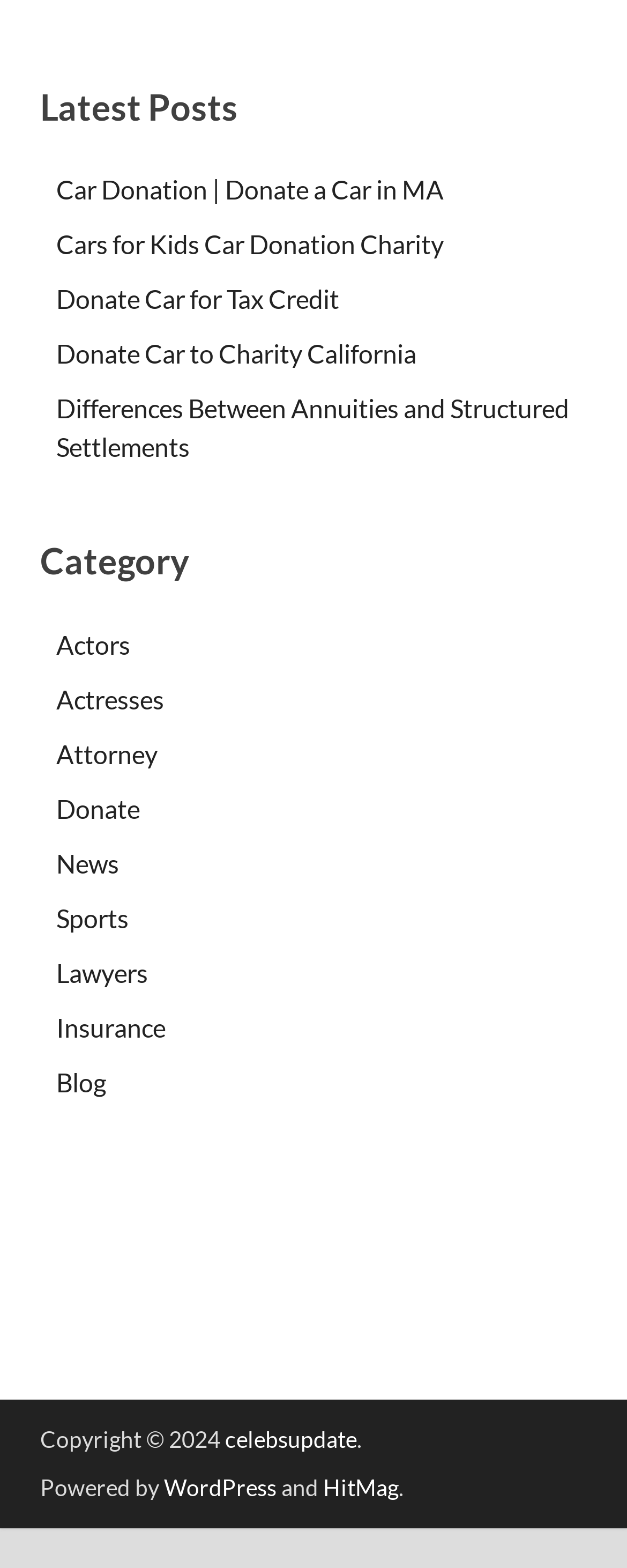Can you find the bounding box coordinates for the element to click on to achieve the instruction: "Go to the category of actors"?

[0.09, 0.401, 0.208, 0.42]